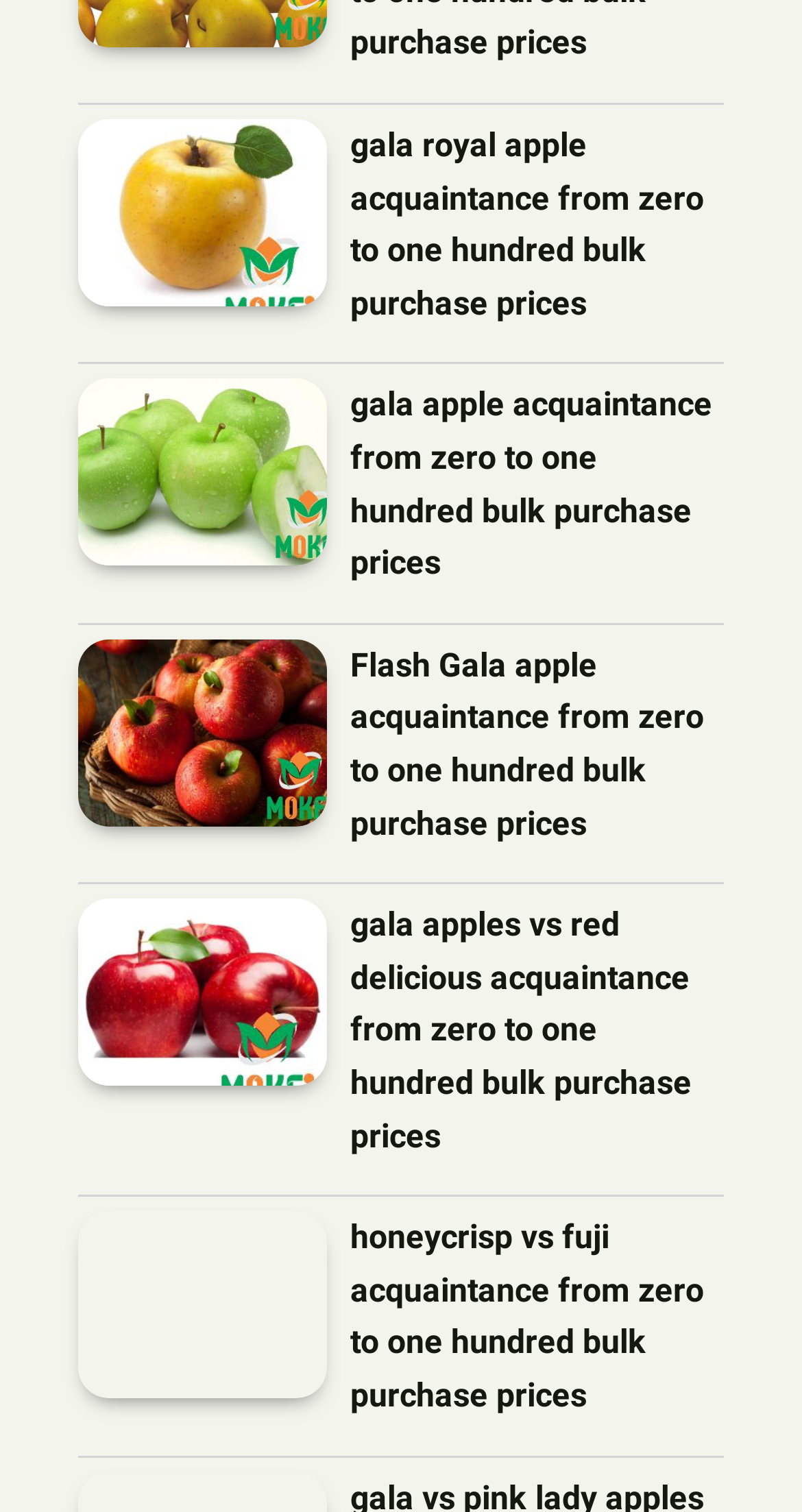Can you provide the bounding box coordinates for the element that should be clicked to implement the instruction: "Learn about Honeycrisp vs Fuji acquaintance from zero to one hundred bulk purchase prices"?

[0.097, 0.801, 0.408, 0.925]